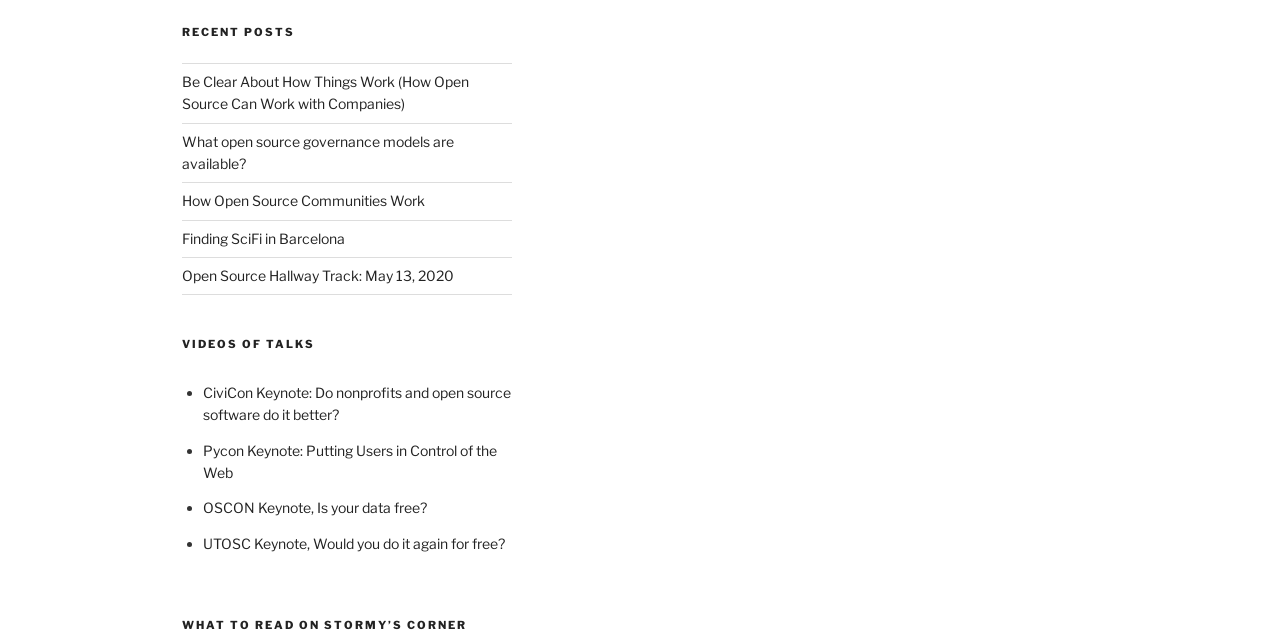Please identify the bounding box coordinates of the element I need to click to follow this instruction: "view recent posts".

[0.142, 0.039, 0.4, 0.063]